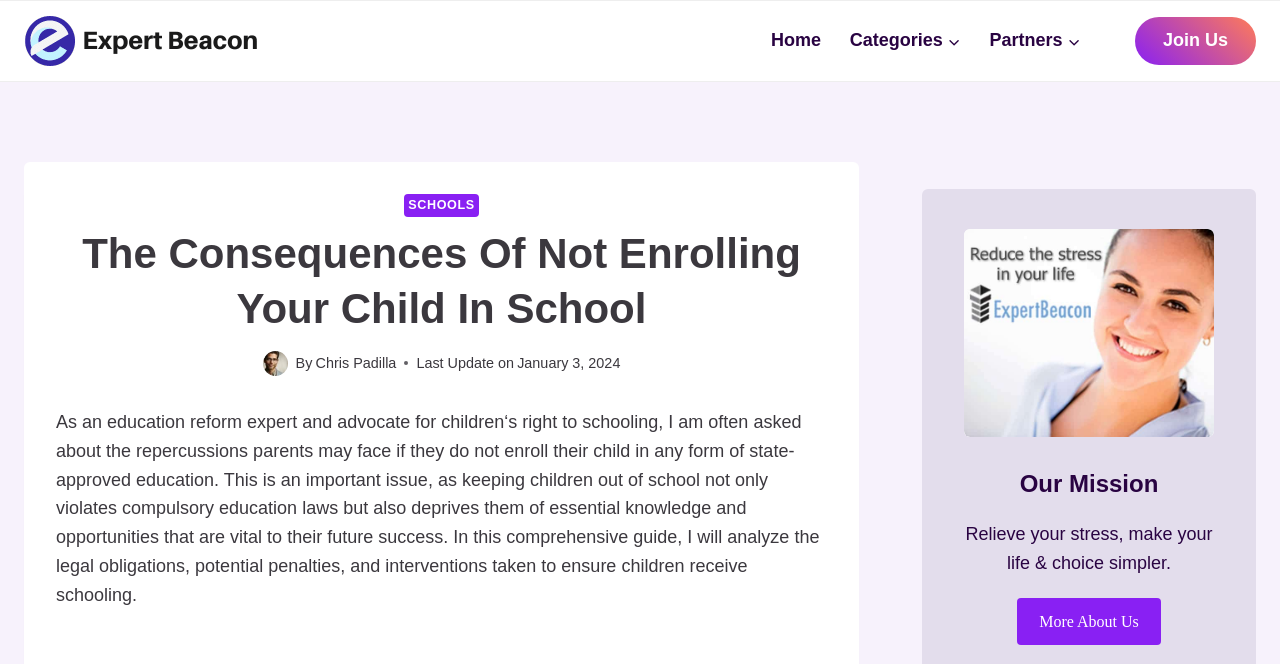What is the name of the website?
Look at the image and respond with a one-word or short phrase answer.

ExpertBeacon